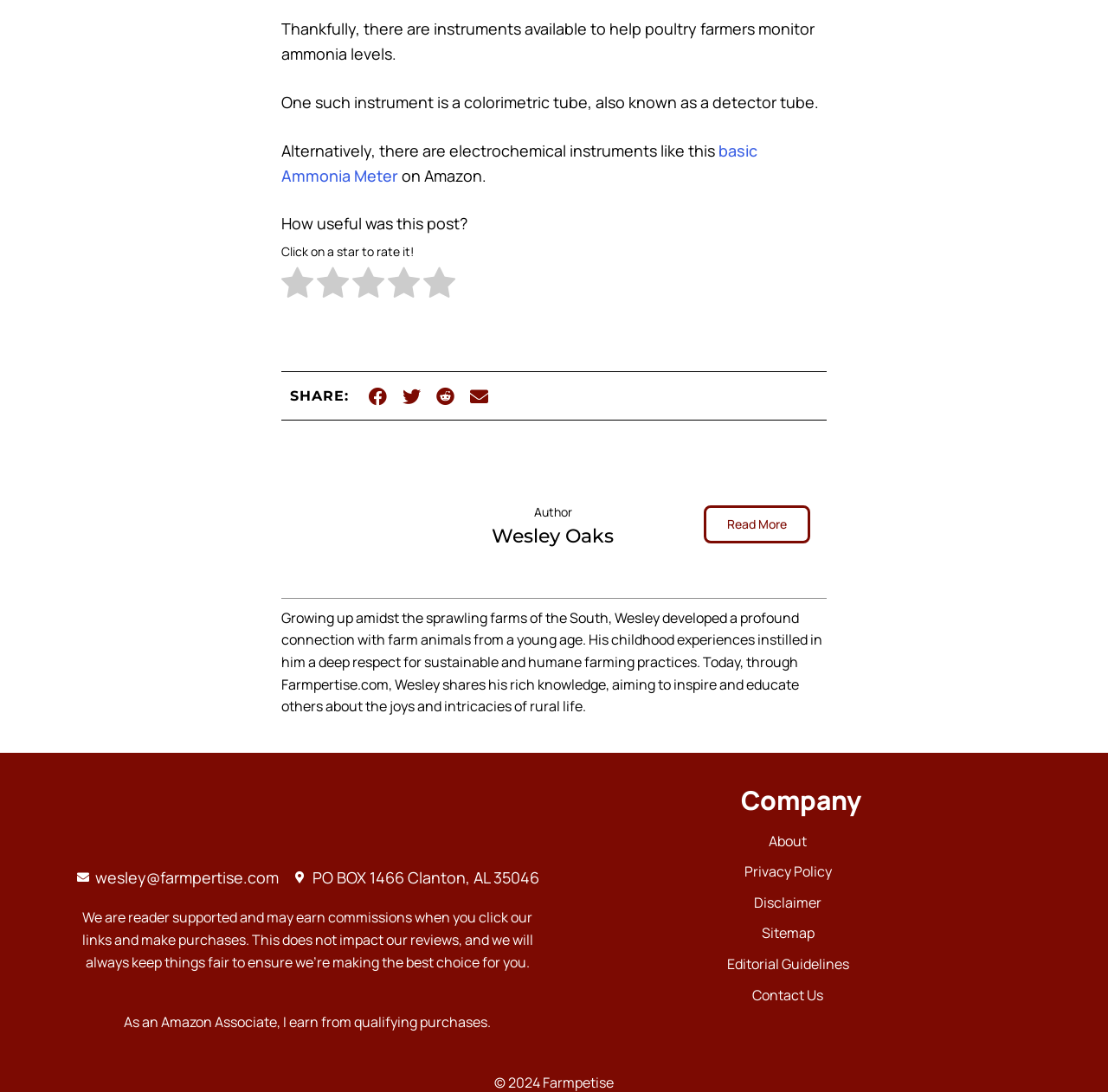Locate the bounding box coordinates of the clickable area to execute the instruction: "Share on facebook". Provide the coordinates as four float numbers between 0 and 1, represented as [left, top, right, bottom].

[0.331, 0.353, 0.352, 0.374]